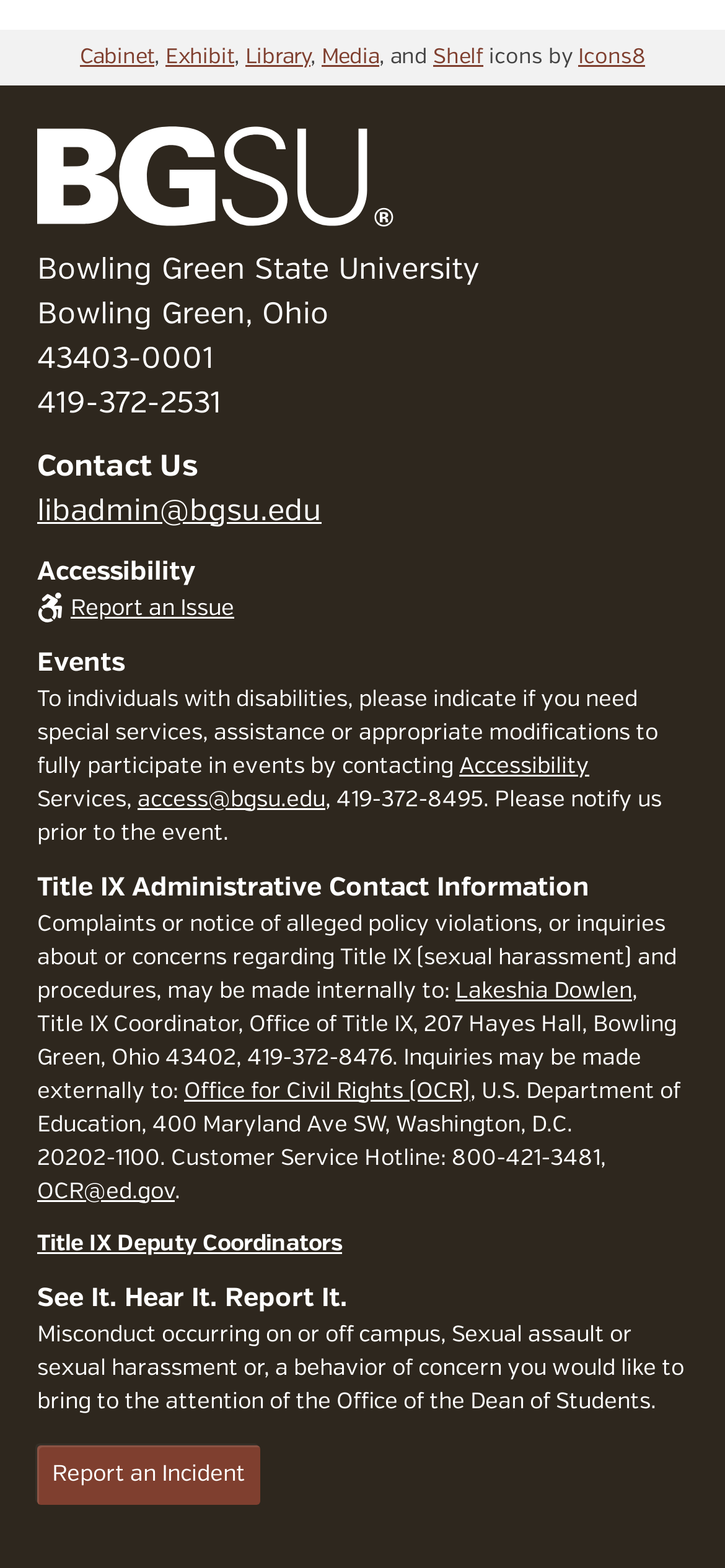What is the email address for reporting accessibility issues?
By examining the image, provide a one-word or phrase answer.

access@bgsu.edu